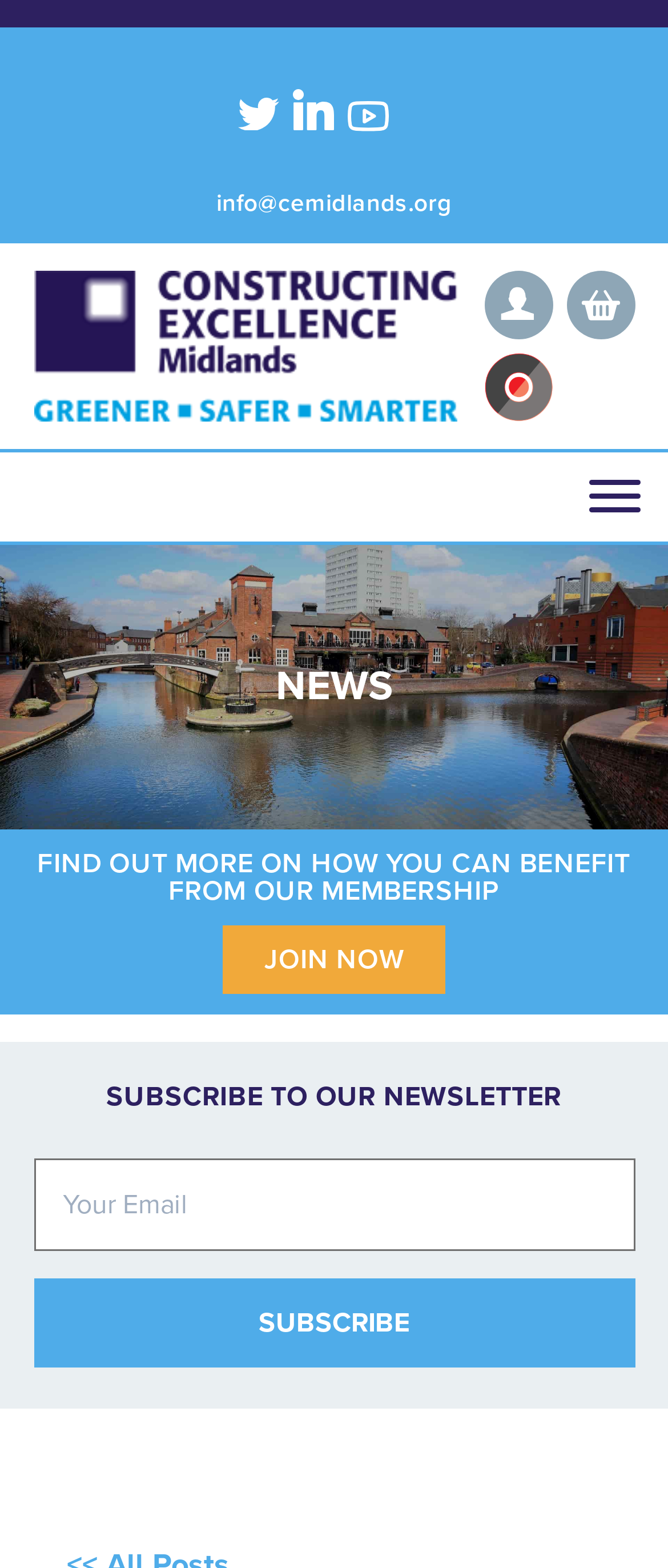What is the theme of the 'Theme Groups' section?
Based on the screenshot, give a detailed explanation to answer the question.

I found the theme of the 'Theme Groups' section by looking at the links under the 'Theme Groups' section, which include 'Future Skills', 'Smart Construction', 'Climate Action', and more.